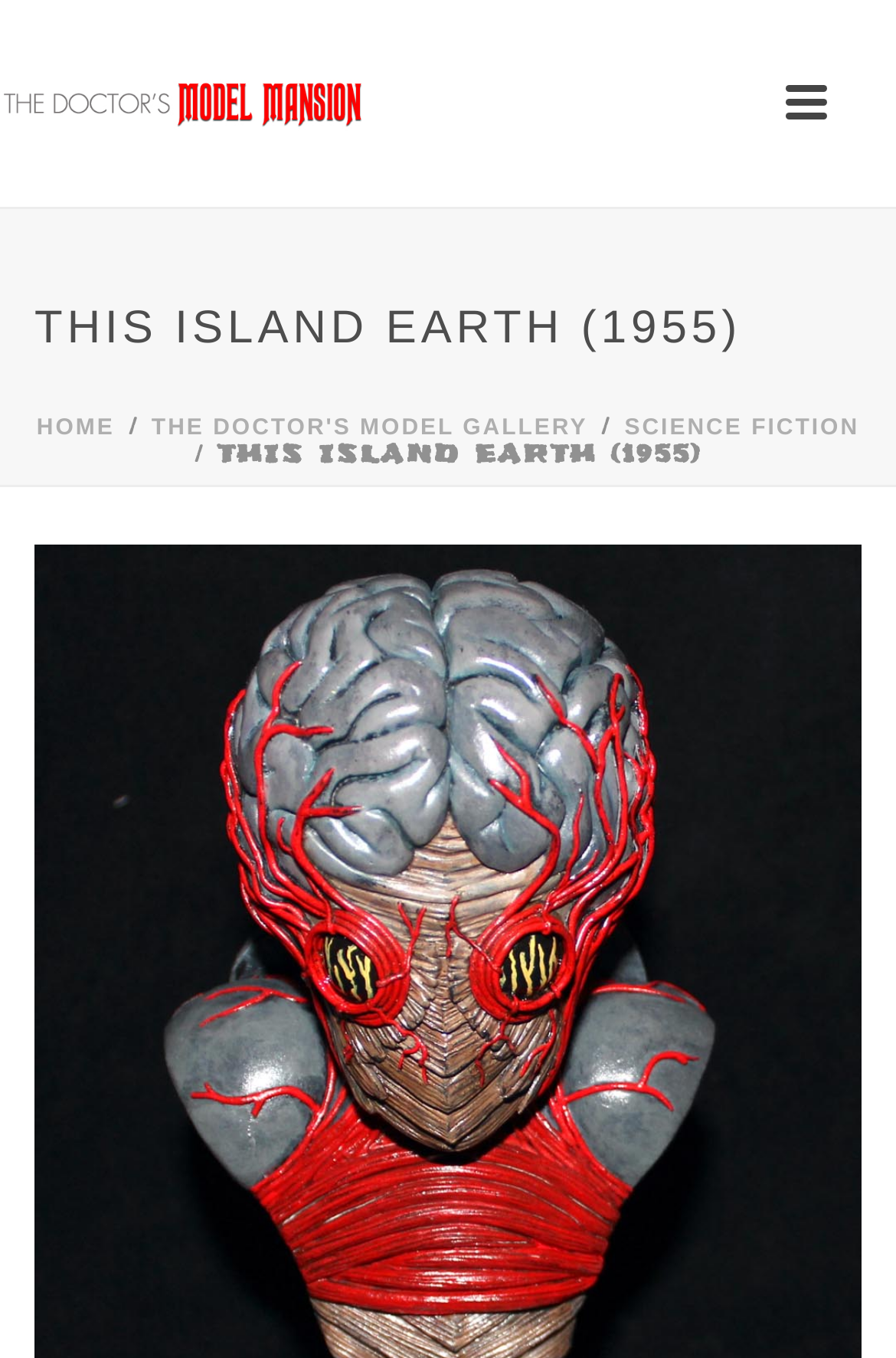What is the category of the movie?
Kindly answer the question with as much detail as you can.

The link 'SCIENCE FICTION' in the top navigation bar suggests that the movie 'This Island Earth' belongs to the Science Fiction category.